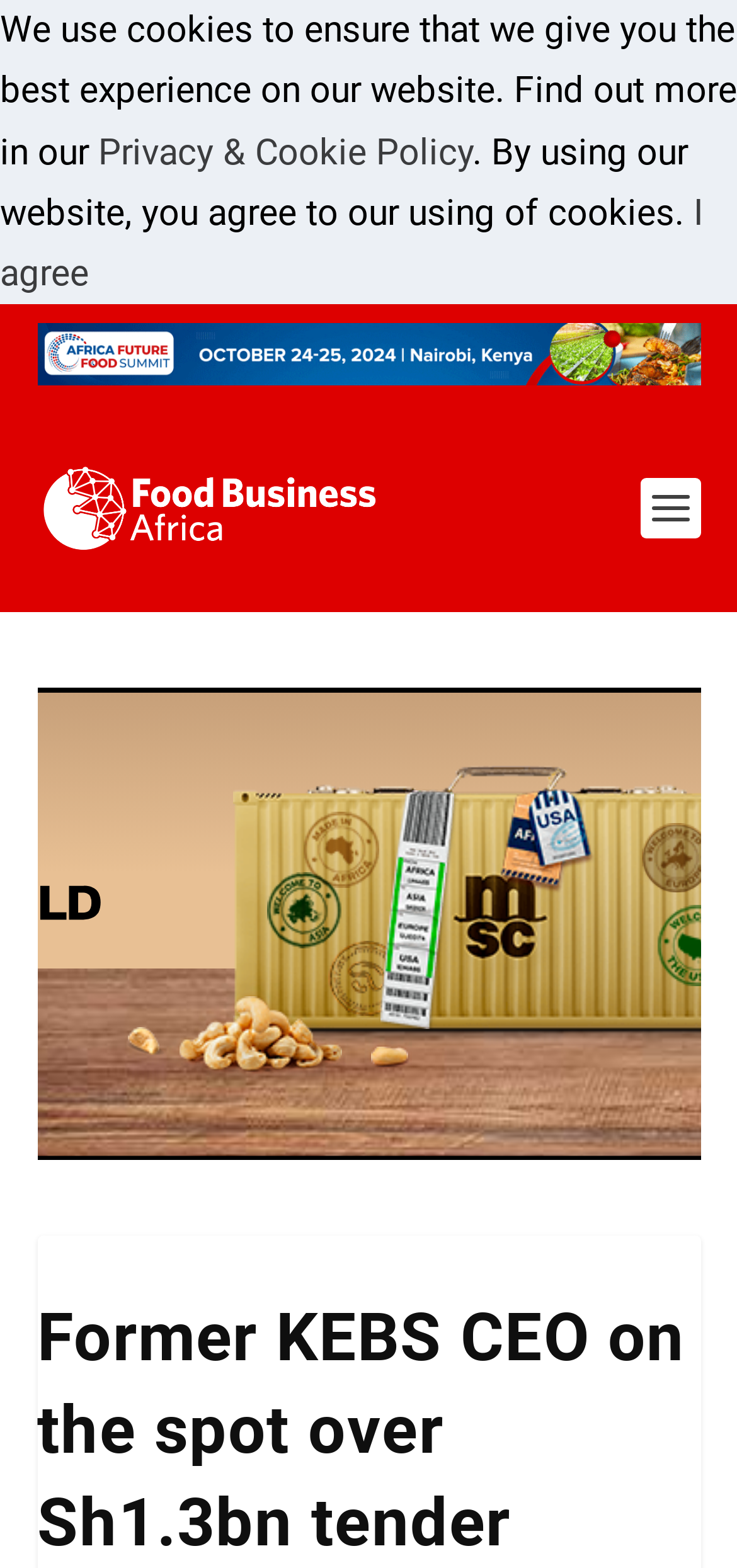Can you find and provide the main heading text of this webpage?

Former KEBS CEO on the spot over Sh1.3bn tender